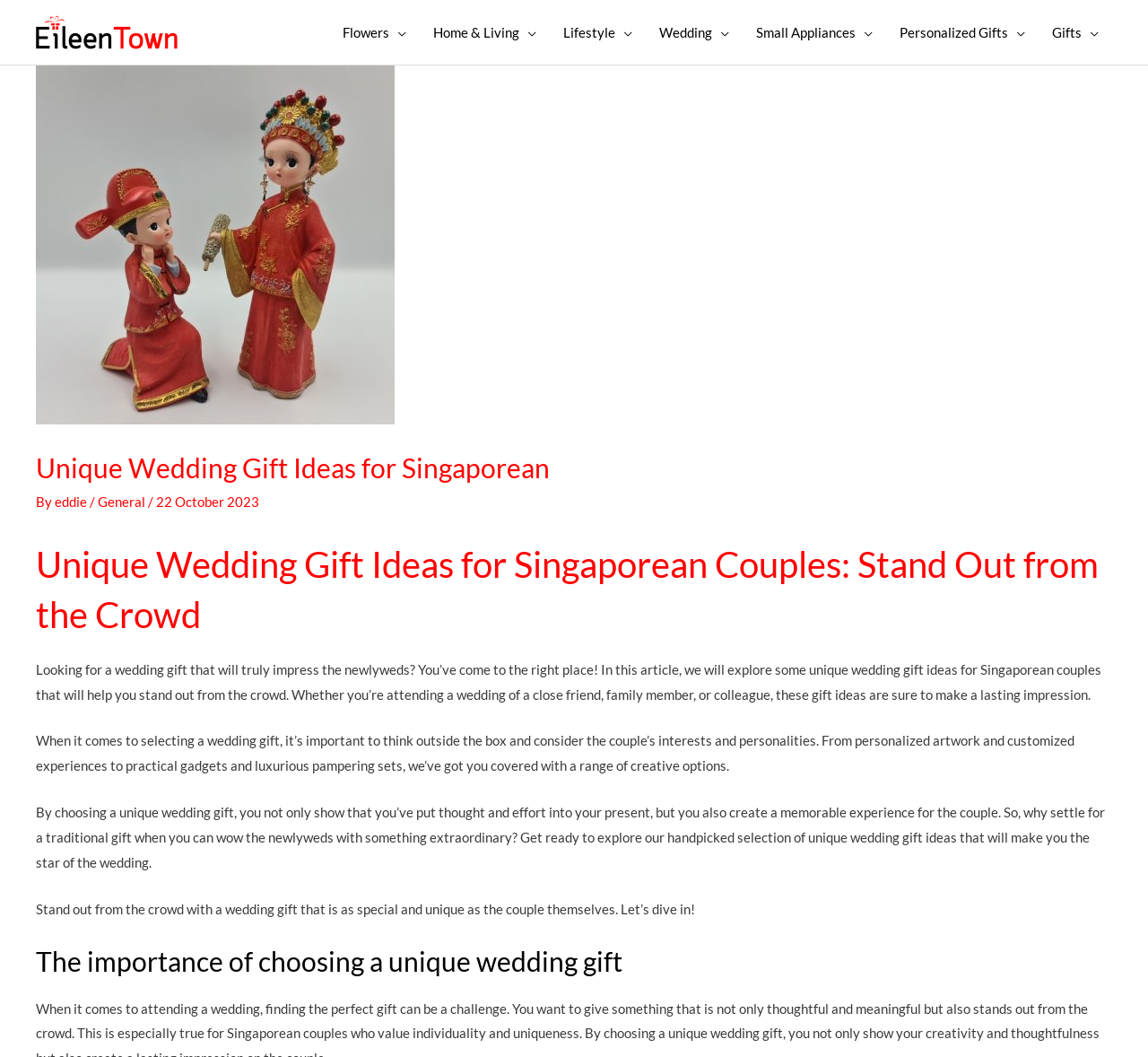Please answer the following query using a single word or phrase: 
Who is the author of the article?

Eddie